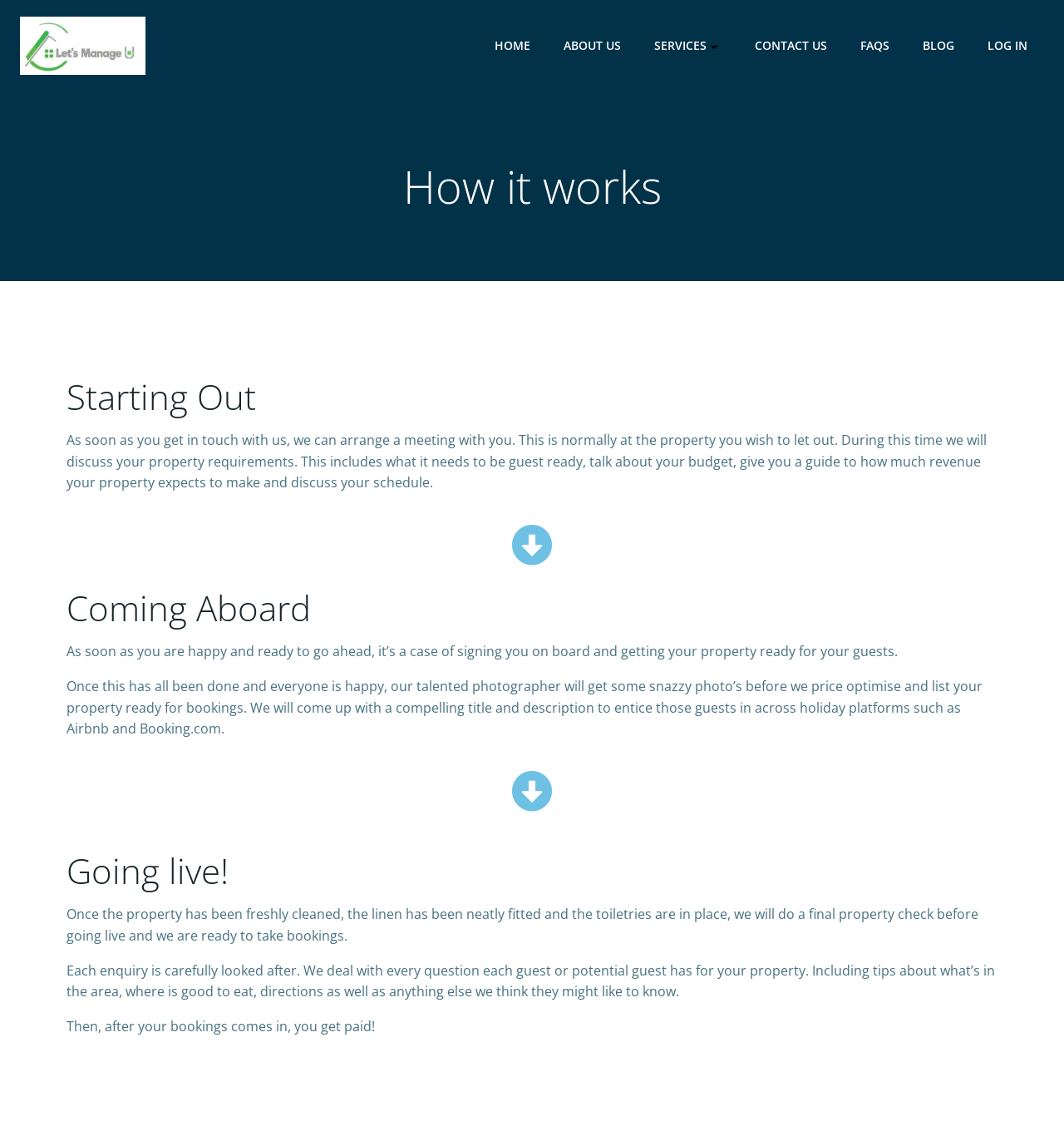Using floating point numbers between 0 and 1, provide the bounding box coordinates in the format (top-left x, top-left y, bottom-right x, bottom-right y). Locate the UI element described here: Log In

[0.928, 0.032, 0.966, 0.048]